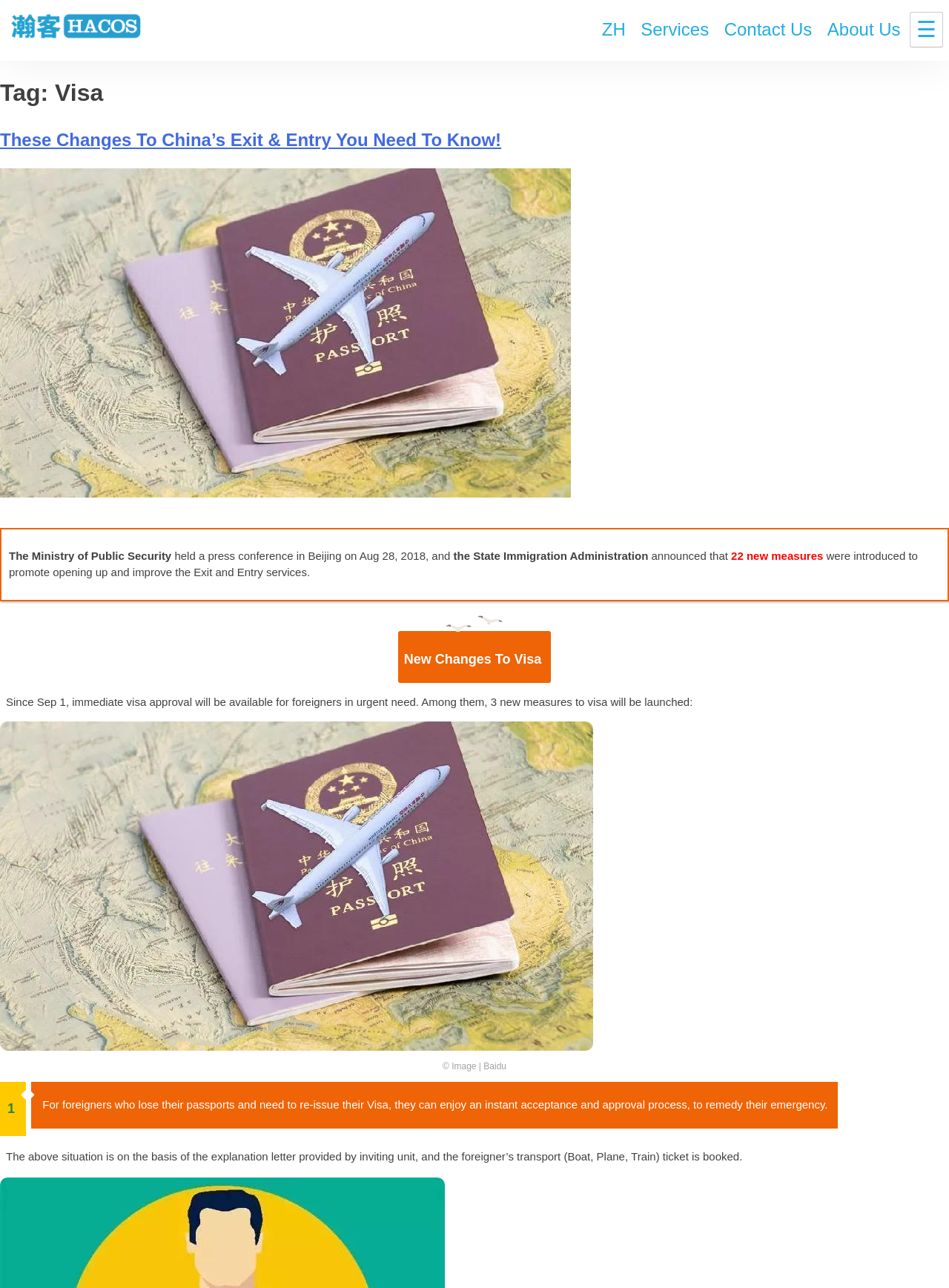Locate the bounding box coordinates of the element to click to perform the following action: 'Click the 'HACOS Business Service' link'. The coordinates should be given as four float values between 0 and 1, in the form of [left, top, right, bottom].

[0.006, 0.005, 0.155, 0.039]